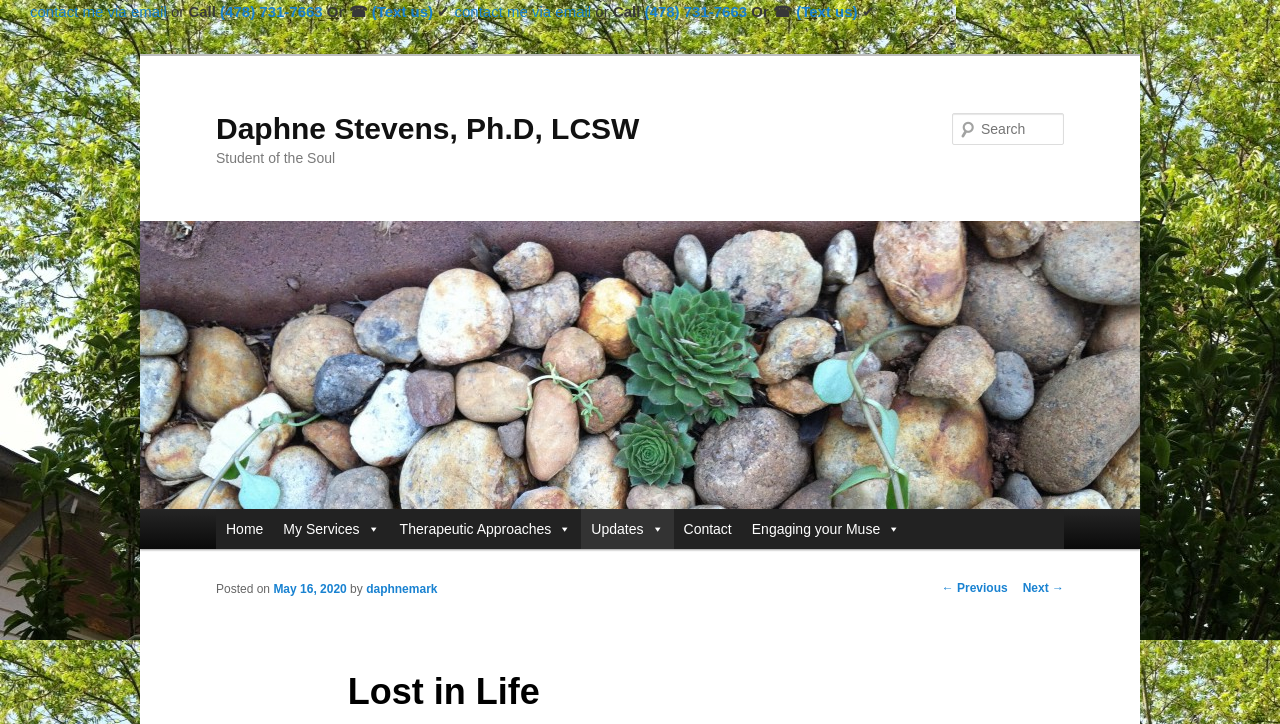What is the name of the person on the website?
Identify the answer in the screenshot and reply with a single word or phrase.

Daphne Stevens, Ph.D, LCSW